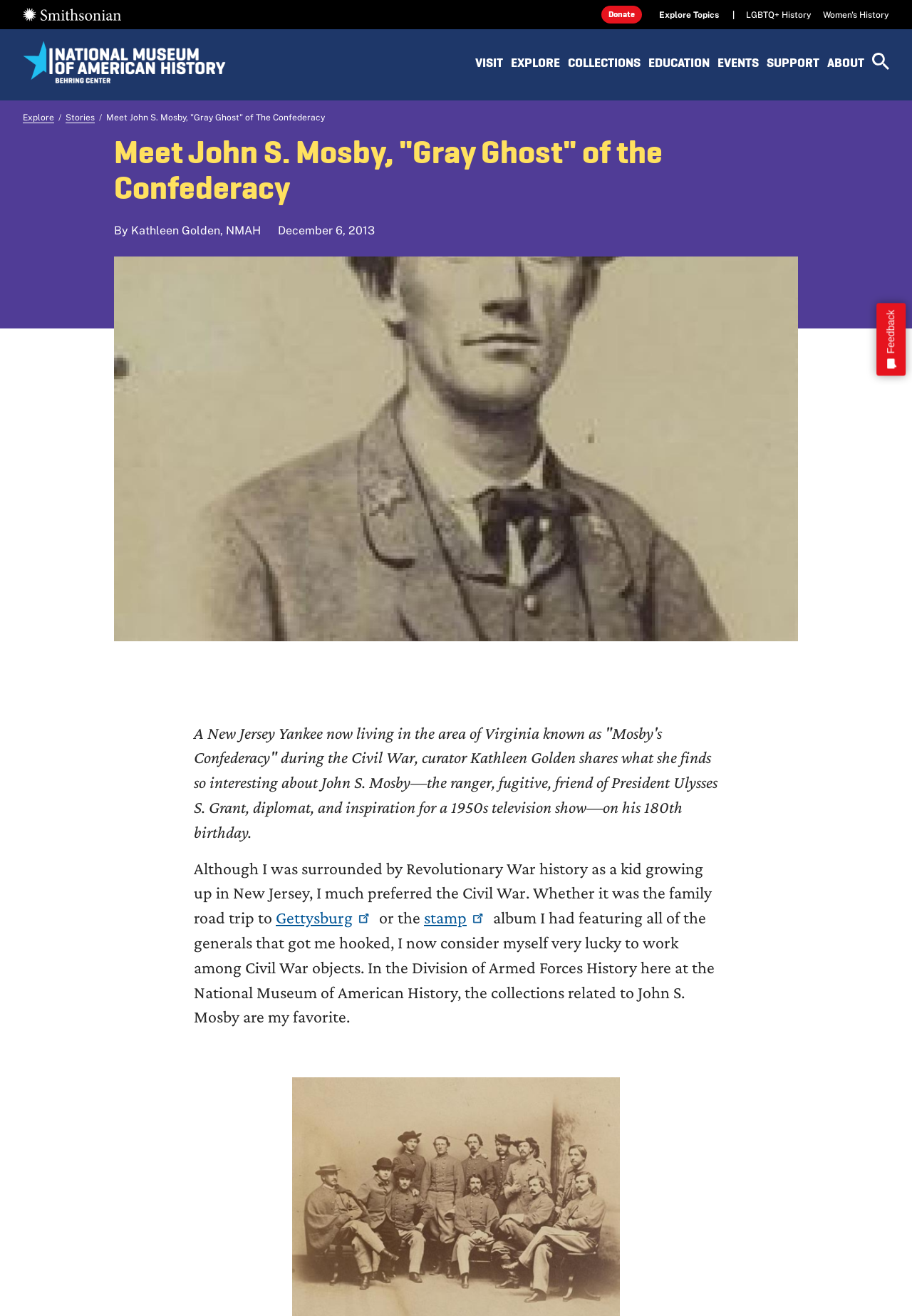Generate the text content of the main headline of the webpage.

Meet John S. Mosby, "Gray Ghost" of the Confederacy